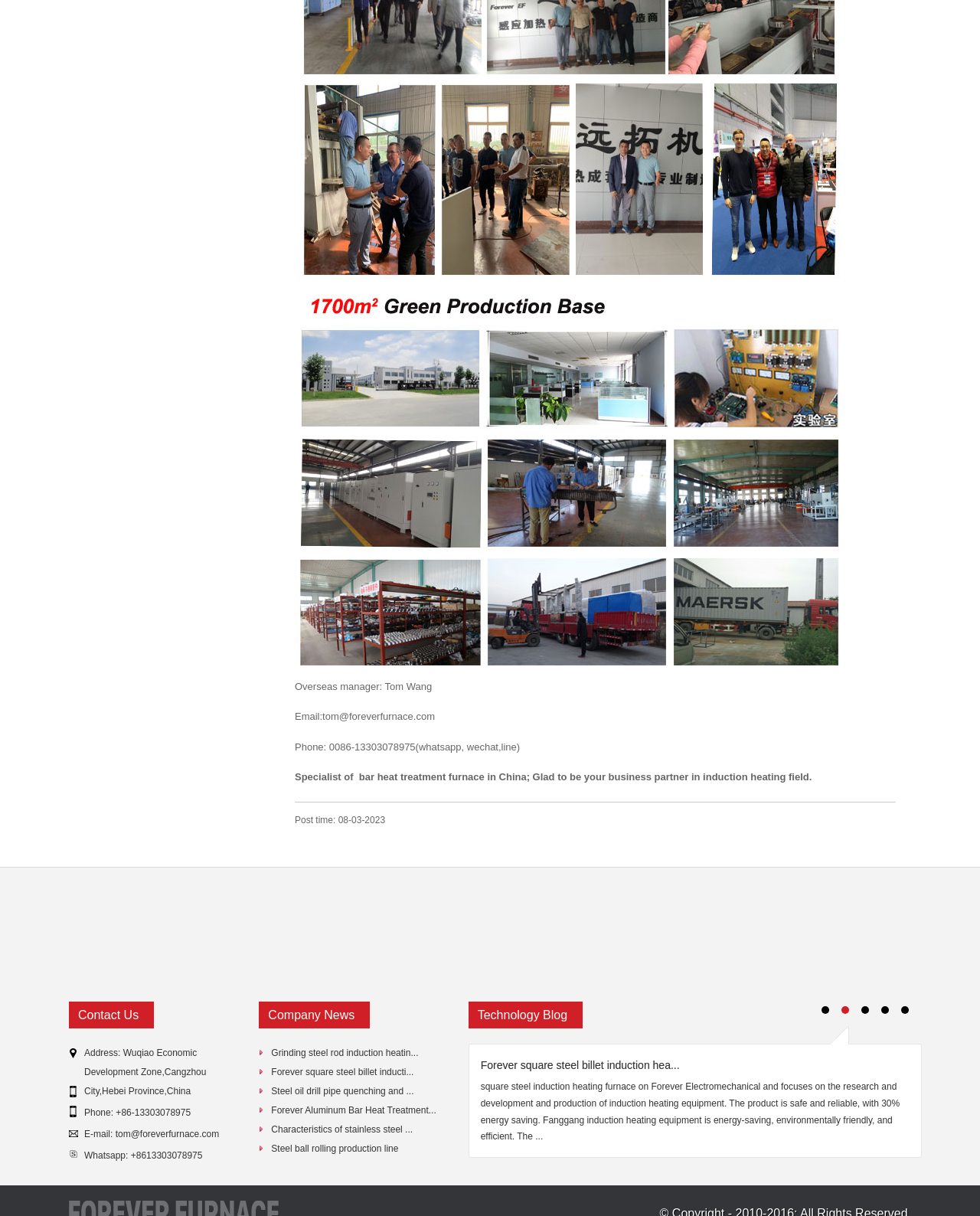Determine the bounding box coordinates for the area that should be clicked to carry out the following instruction: "View company news".

[0.264, 0.824, 0.378, 0.846]